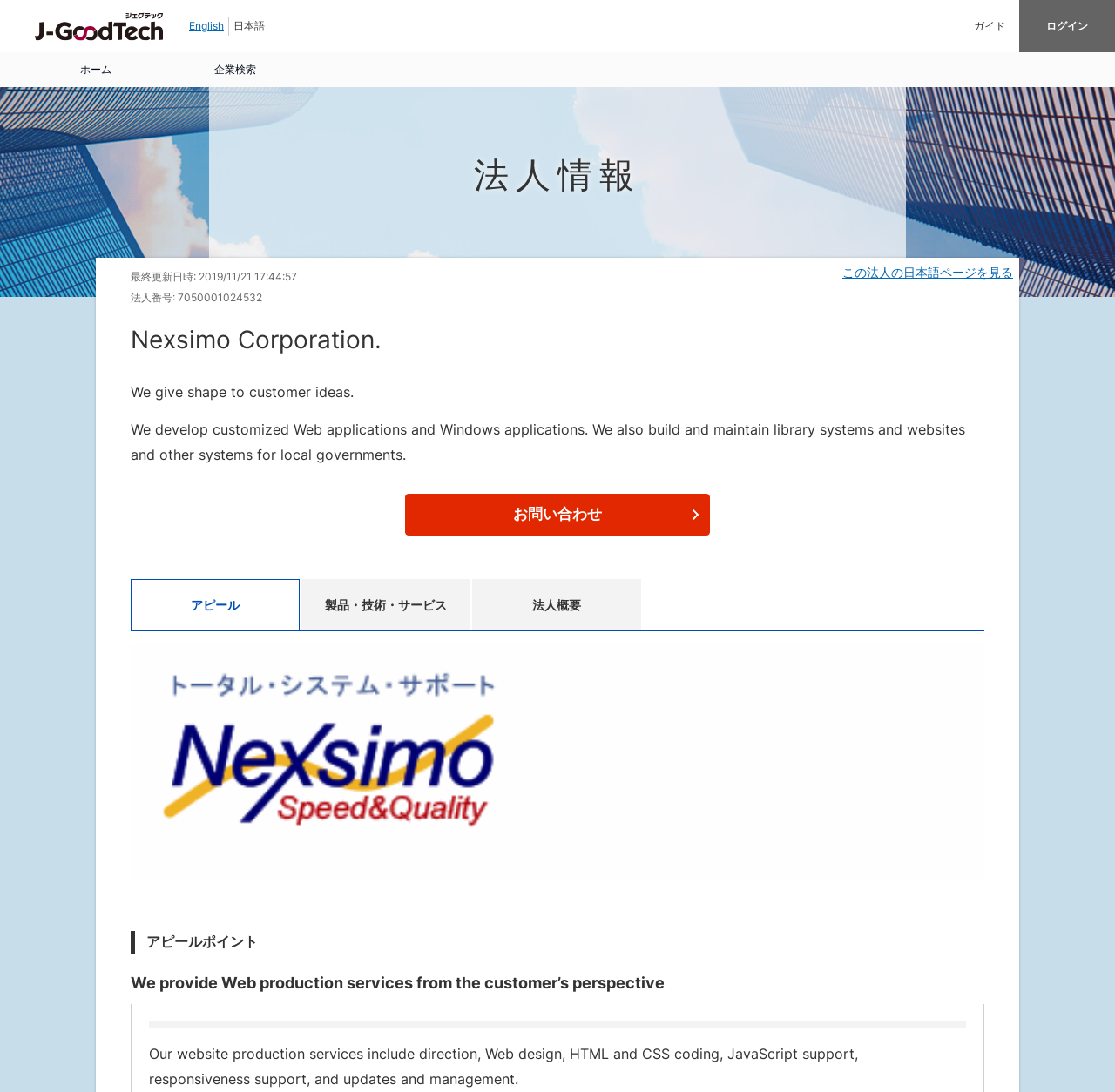Locate and provide the bounding box coordinates for the HTML element that matches this description: "ガイド".

[0.873, 0.018, 0.902, 0.03]